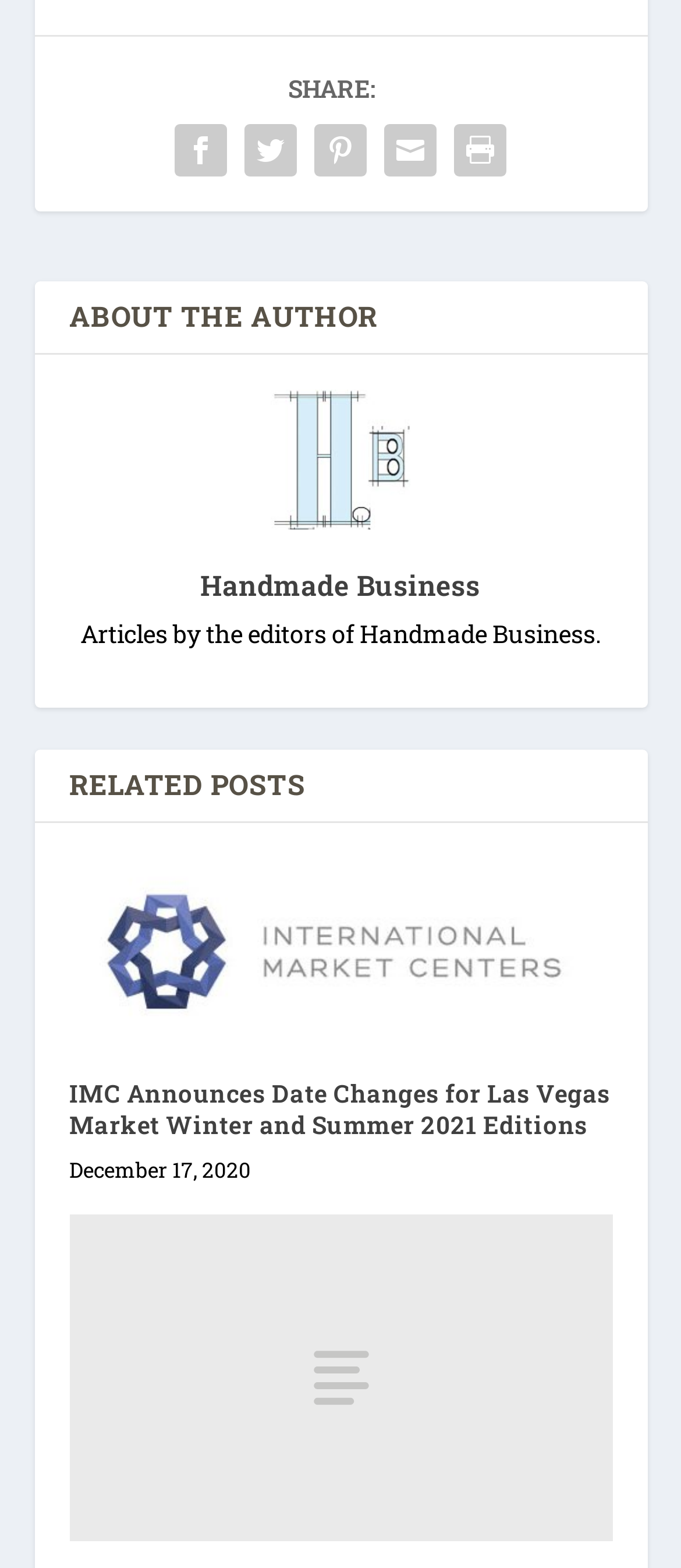Locate the bounding box coordinates of the element that should be clicked to execute the following instruction: "Read American Craft Week Creates a Step-by-Step Cultural Tourism Kit".

[0.101, 0.775, 0.899, 0.983]